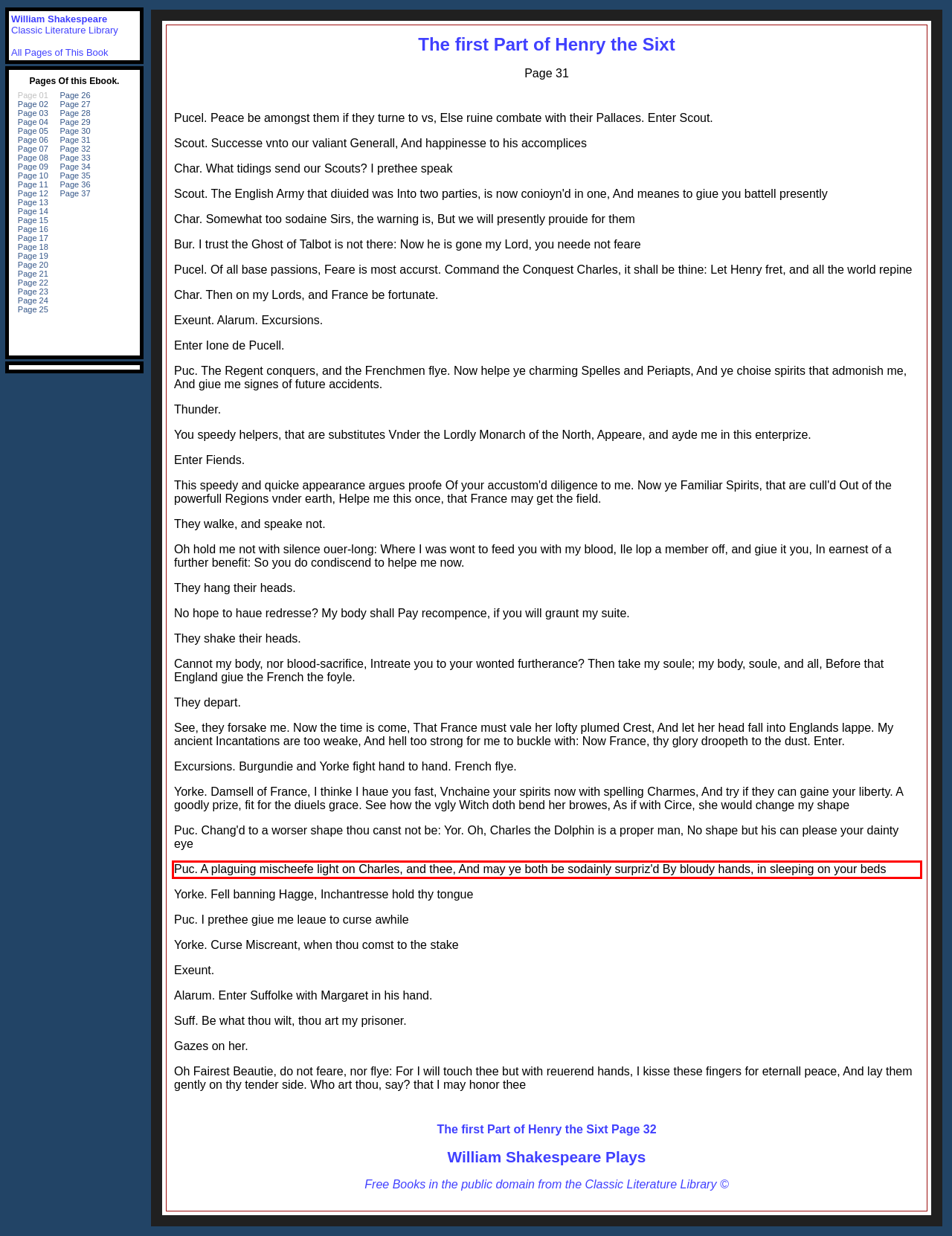Examine the screenshot of the webpage, locate the red bounding box, and generate the text contained within it.

Puc. A plaguing mischeefe light on Charles, and thee, And may ye both be sodainly surpriz'd By bloudy hands, in sleeping on your beds